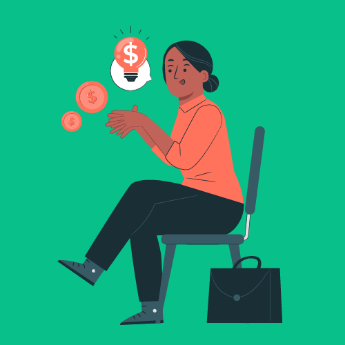Thoroughly describe the content and context of the image.

The image features a woman sitting on a chair, engaged in a thoughtful moment about sales coaching. She is depicted with a light bulb above her head, symbolizing a bright idea or insight, alongside dollar sign coins that suggest financial success or profitability. The woman is wearing an orange top and black pants, presenting a professional appearance. A bag is placed next to her, hinting at her readiness for work. The vibrant green background enhances the focus on her, encapsulating the essence of brainstorming potential strategies in sales coaching. This visual complements the context of a guide aimed at enhancing sales coaching skills and boosting career prospects.